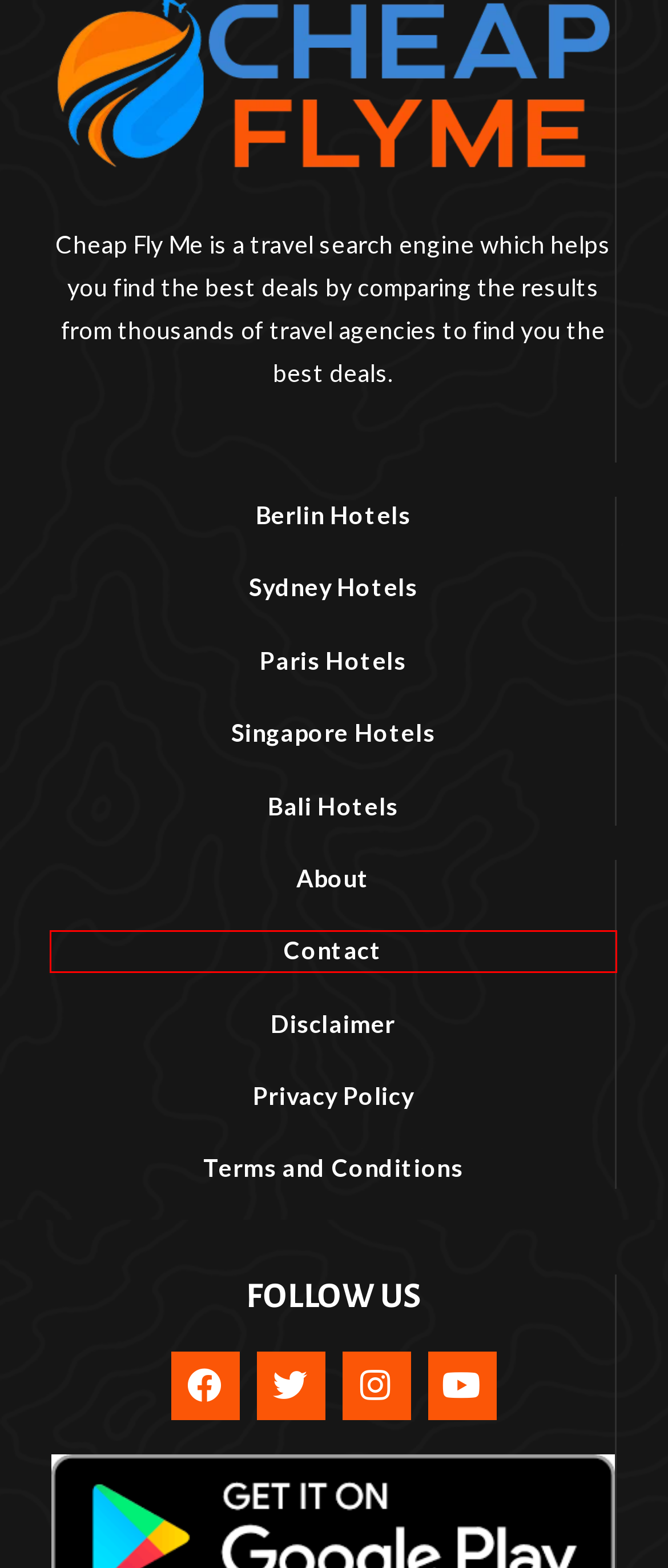Look at the screenshot of a webpage with a red bounding box and select the webpage description that best corresponds to the new page after clicking the element in the red box. Here are the options:
A. budget travel destinations europe - Cheap Fly Me
B. best tourist attractions in the world - Cheap Fly Me
C. Privacy Policy - Cheap Fly Me
D. Terms and Conditions - Cheap Fly Me
E. ,  -  - The best hotel deals
F. Contact Us - Cheap Fly Me
G. Disclaimer - Cheap Fly Me
H. budget travel destinations in asia - Cheap Fly Me

F